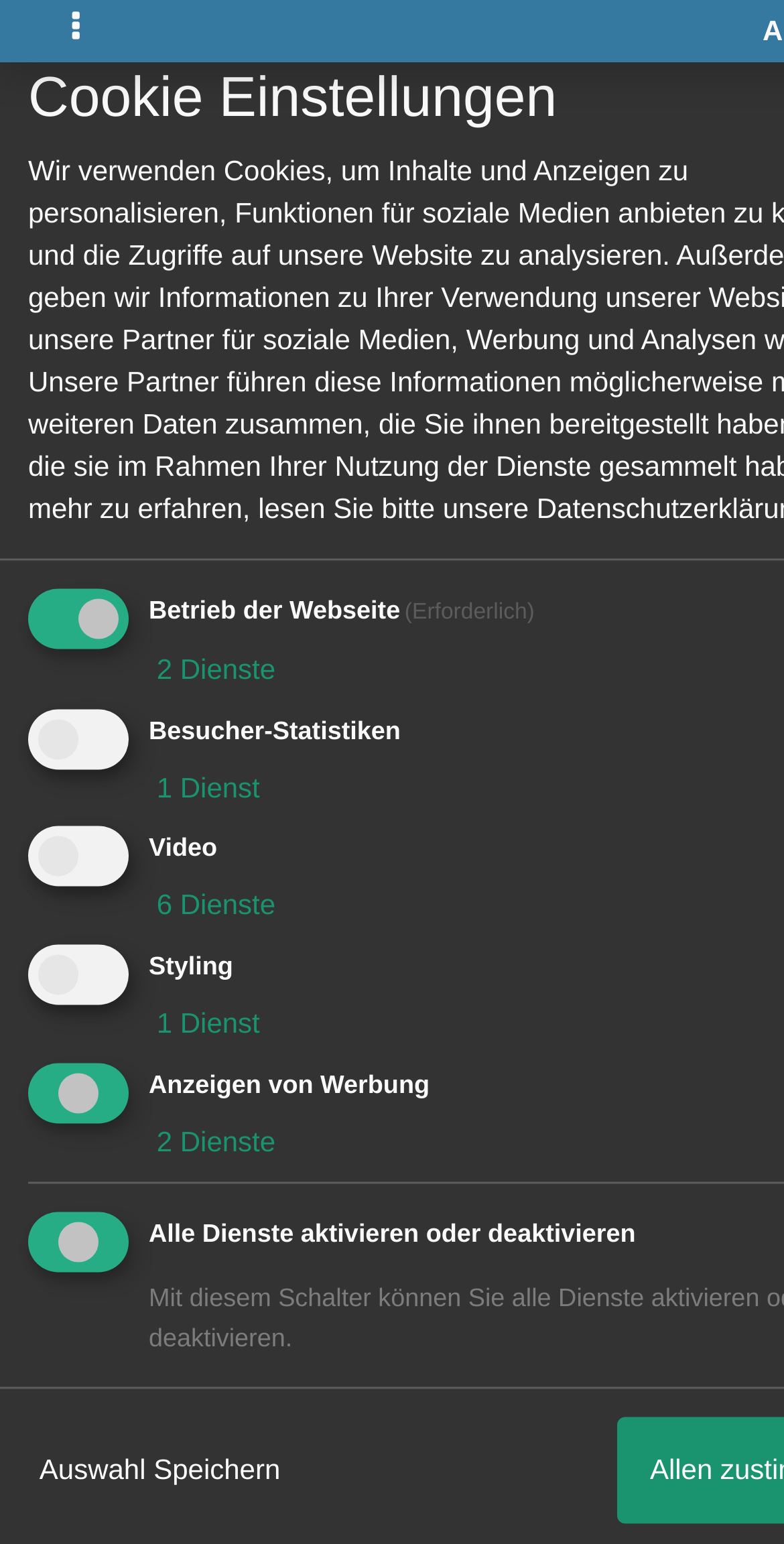What is the purpose of studying abroad in Brazil?
Using the image as a reference, answer the question in detail.

I read the static text element that describes the benefits of studying abroad, which mentions that one of the reasons is to immerse themselves in the culture of the country and learn to speak Portugese, specifically in Brazil.